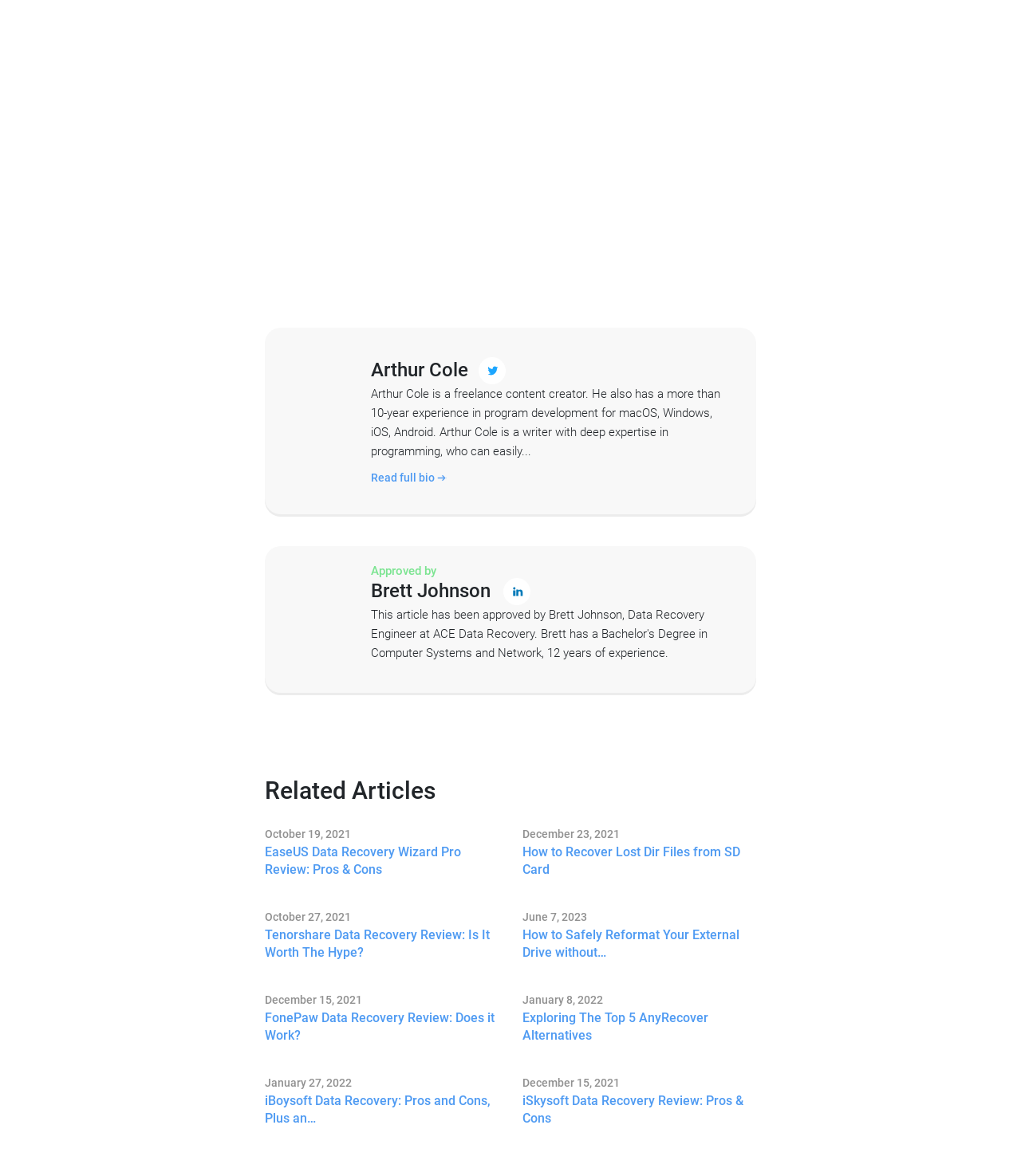Can you provide the bounding box coordinates for the element that should be clicked to implement the instruction: "Read full bio of Arthur Cole"?

[0.363, 0.399, 0.437, 0.415]